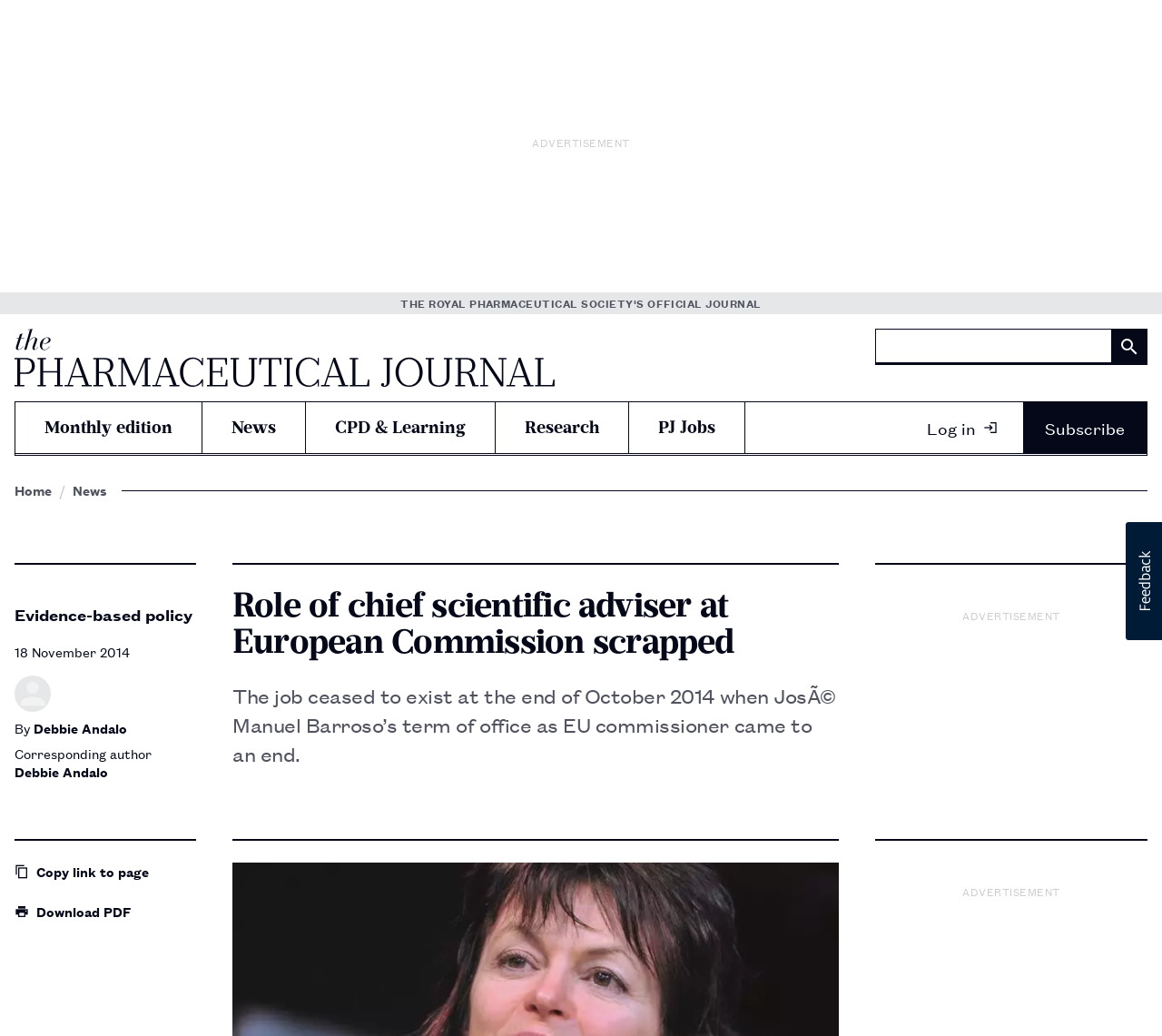Find the bounding box coordinates of the clickable area that will achieve the following instruction: "Go to PJ Jobs".

[0.541, 0.388, 0.641, 0.437]